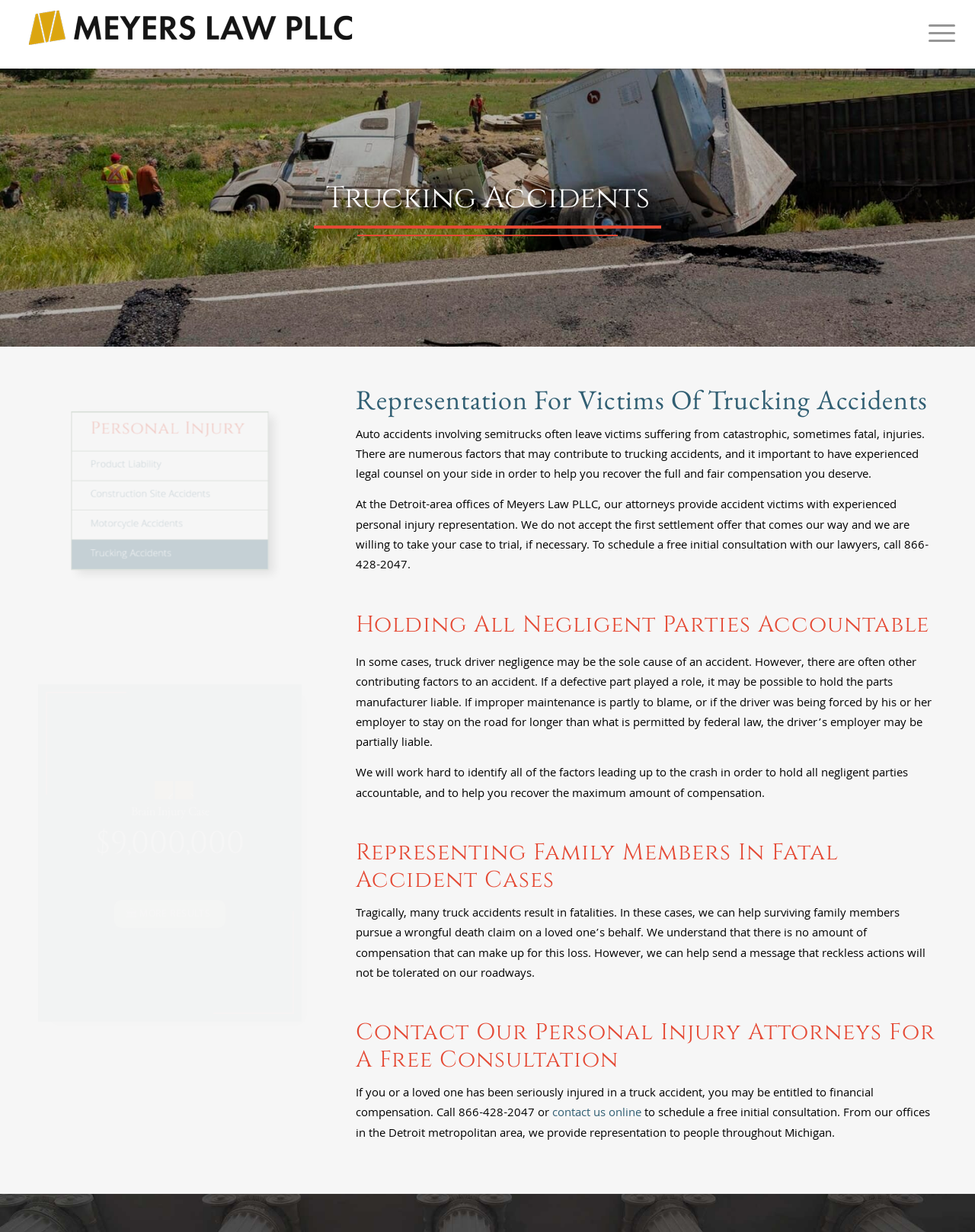Find the bounding box coordinates of the clickable area that will achieve the following instruction: "Read more results".

[0.117, 0.729, 0.231, 0.753]